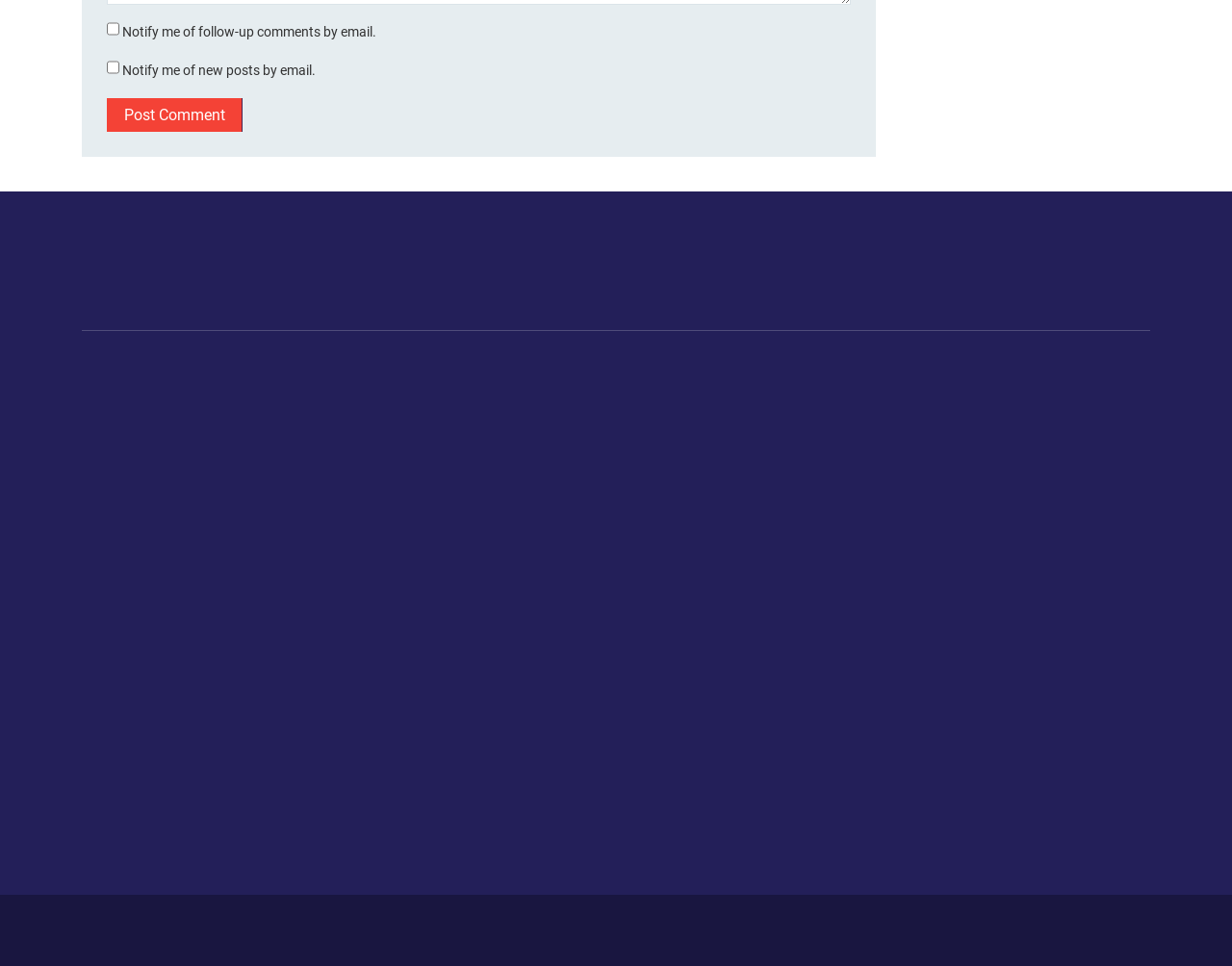Using the provided element description: "NRI of the Week", determine the bounding box coordinates of the corresponding UI element in the screenshot.

[0.383, 0.438, 0.471, 0.456]